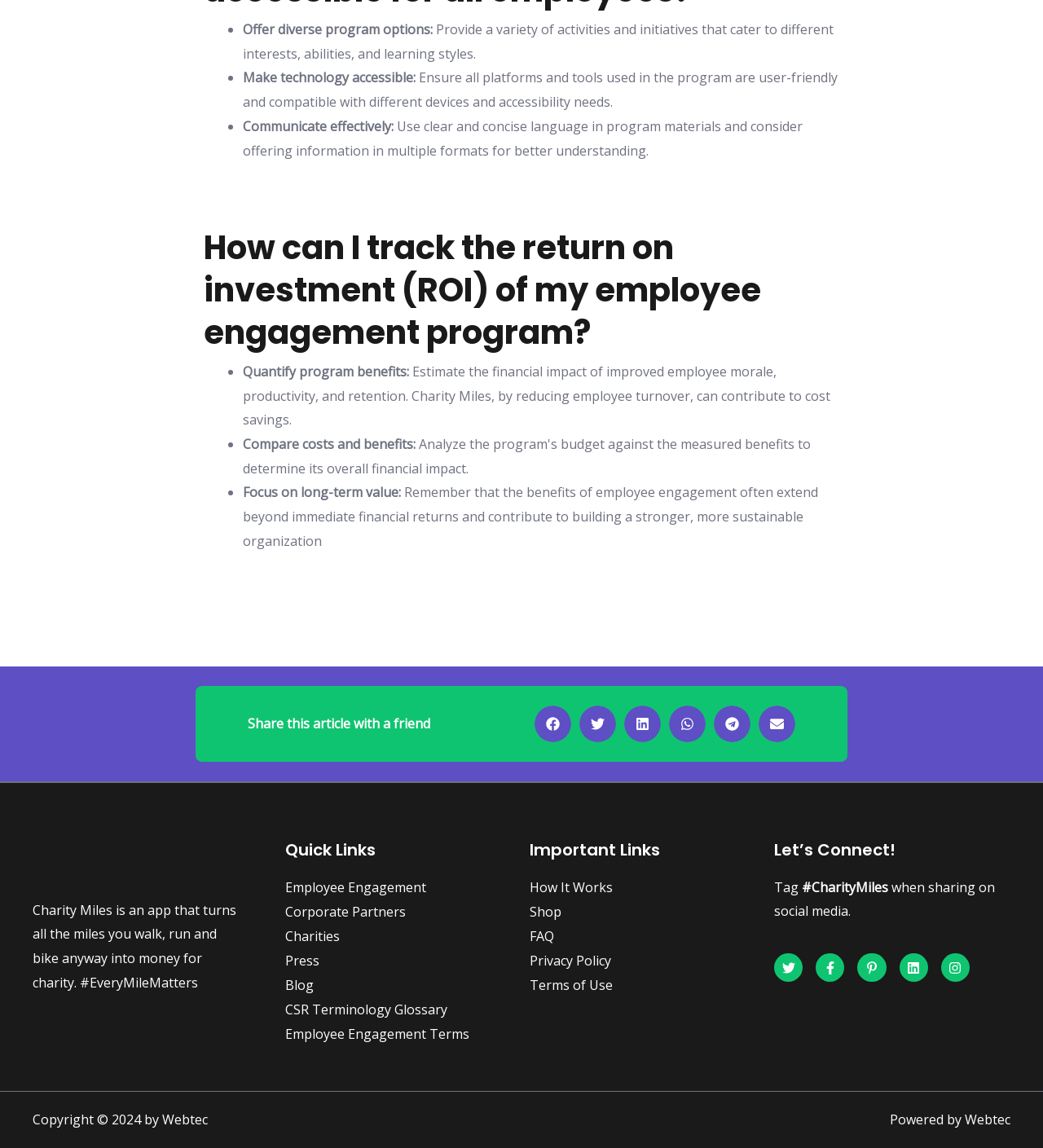How can employee engagement programs benefit organizations?
Refer to the image and provide a thorough answer to the question.

According to the webpage, employee engagement programs can benefit organizations by improving employee morale, productivity, and retention, which can contribute to cost savings, as mentioned in the static text 'Estimate the financial impact of improved employee morale, productivity, and retention. Charity Miles, by reducing employee turnover, can contribute to cost savings'.